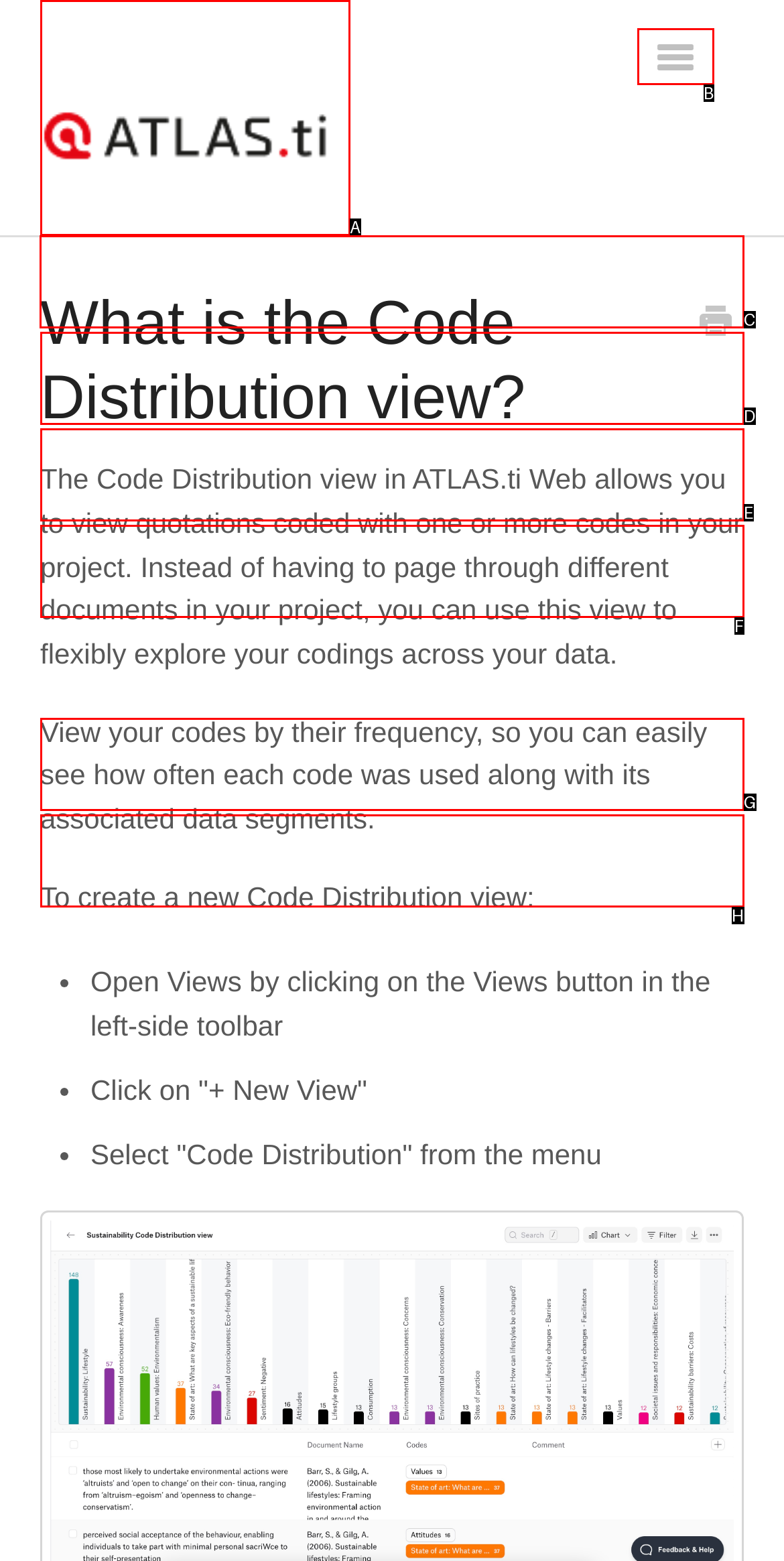Pick the right letter to click to achieve the task: Follow the Edwin S.H. Leong Centre for Healthy Aging on Twitter
Answer with the letter of the correct option directly.

None